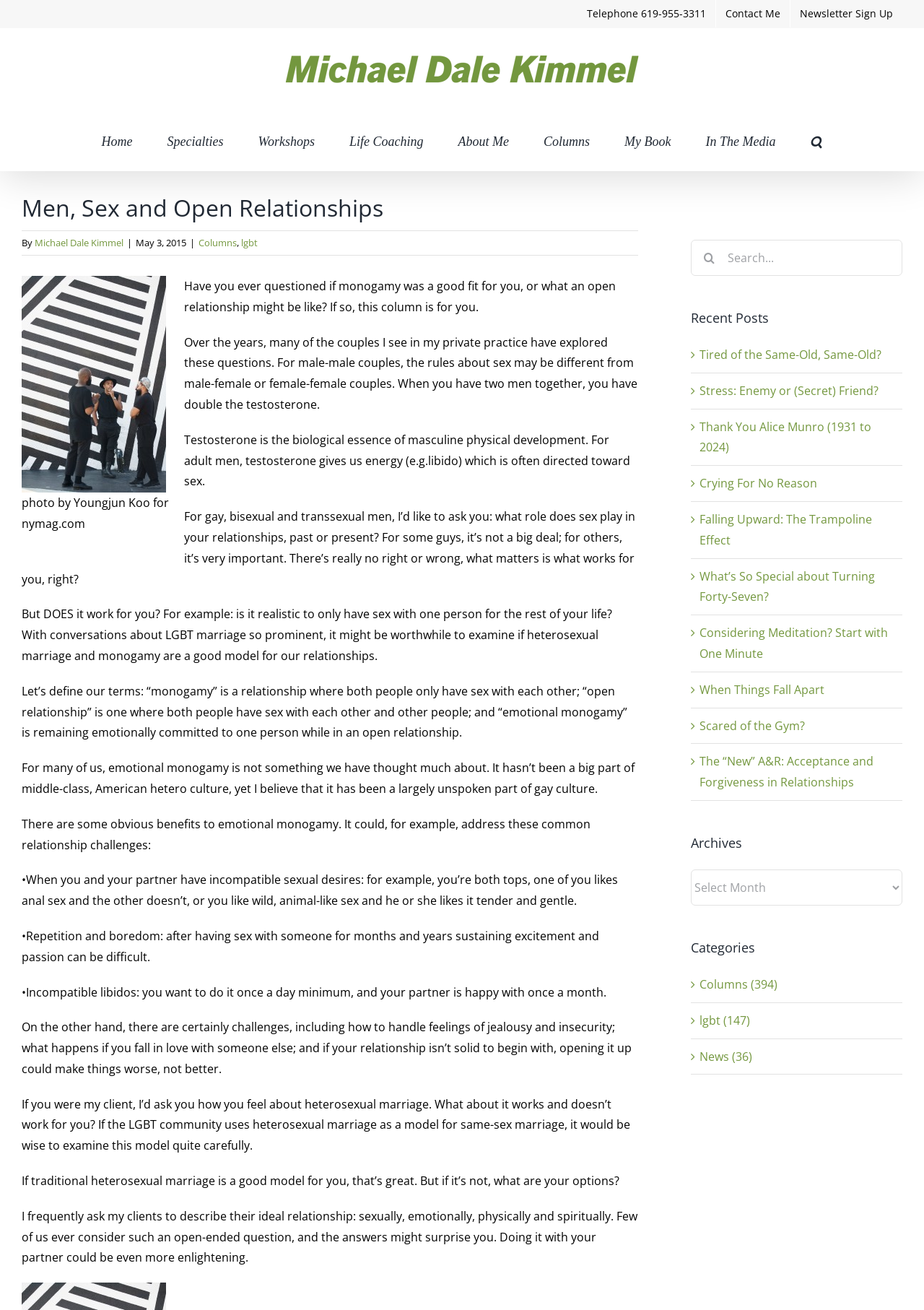Can you show the bounding box coordinates of the region to click on to complete the task described in the instruction: "Click the 'Contact Me' link"?

[0.775, 0.0, 0.855, 0.021]